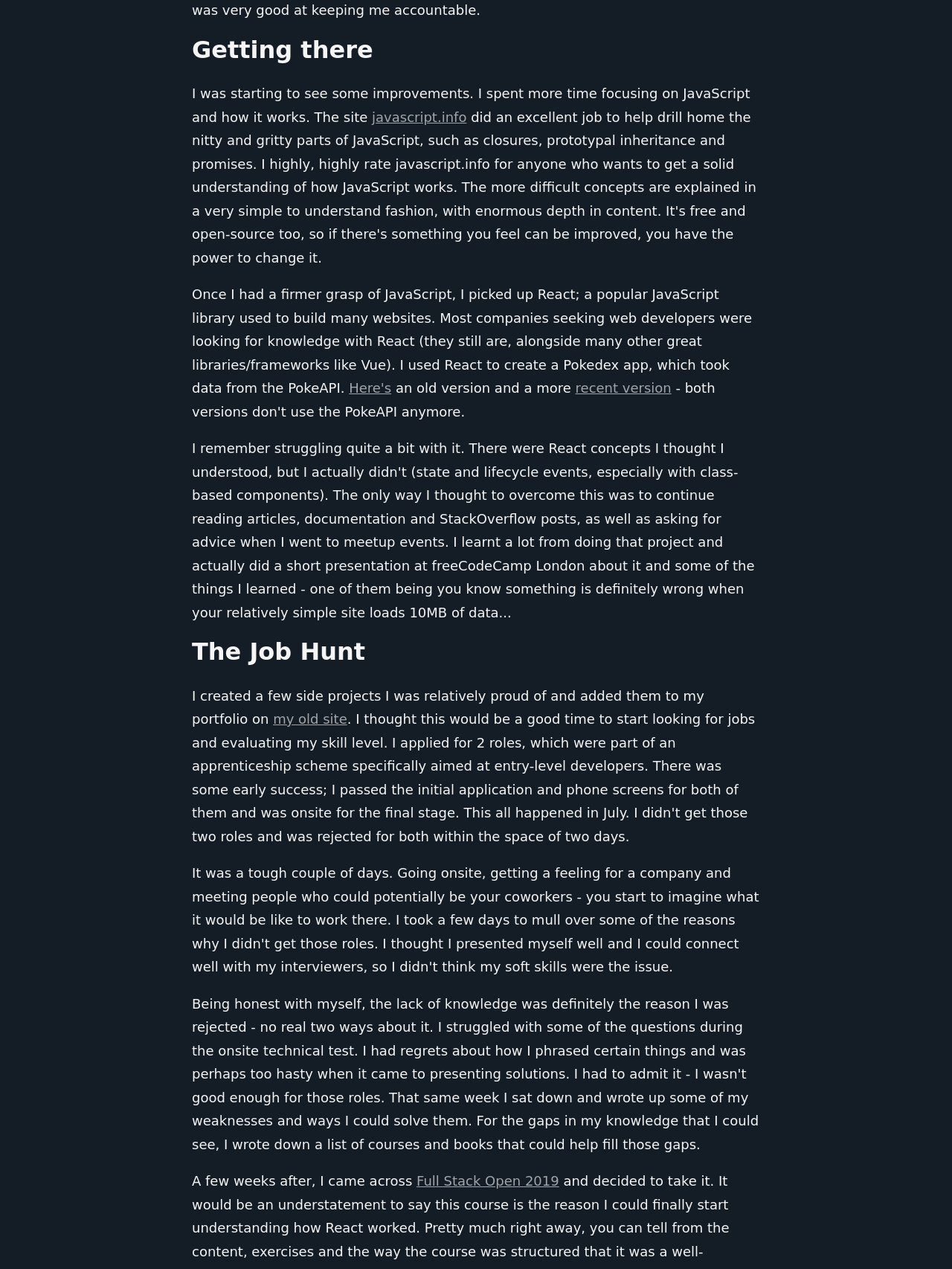Provide the bounding box coordinates of the HTML element this sentence describes: "Here's".

[0.367, 0.3, 0.411, 0.312]